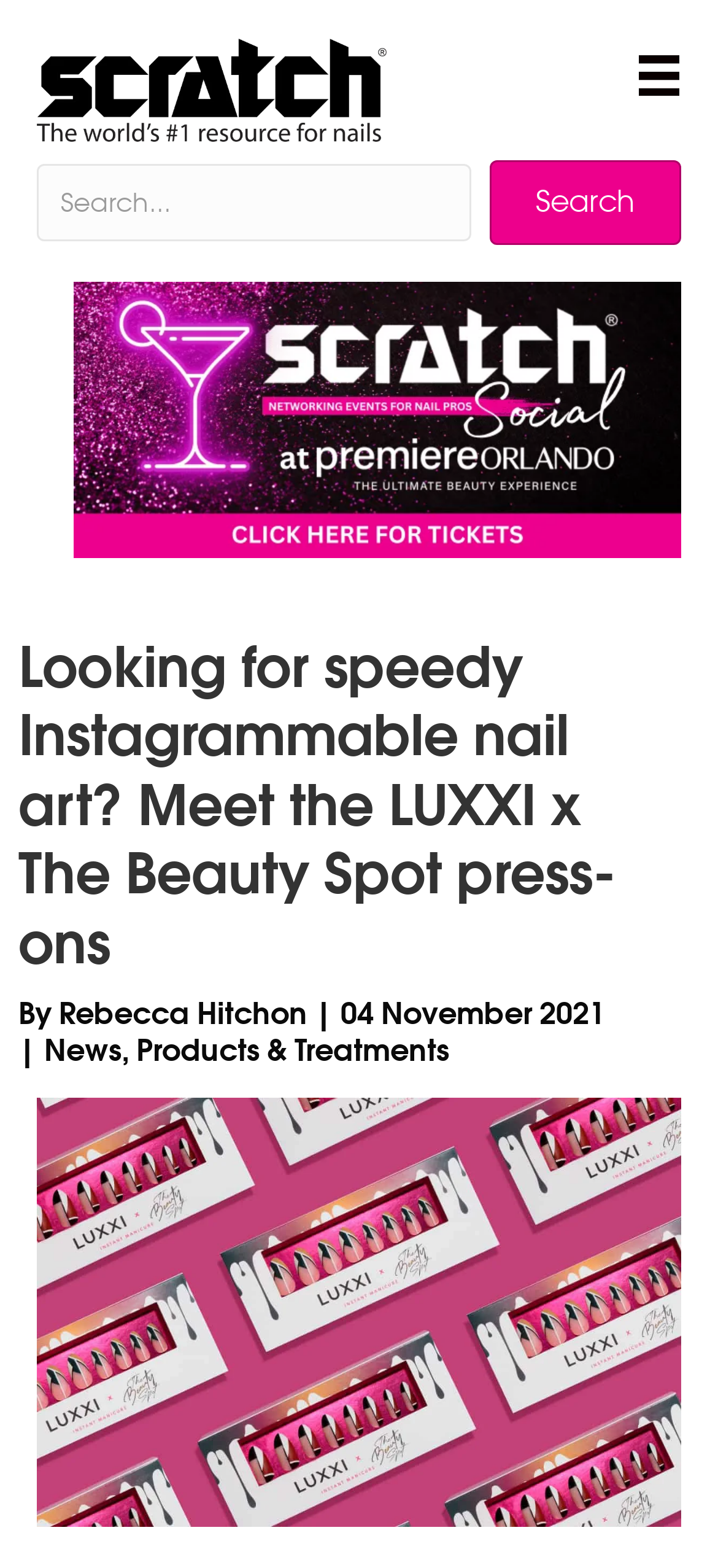What is the name of the brand collaborating with the nail artist?
Could you answer the question in a detailed manner, providing as much information as possible?

The webpage content mentions that LUXXI, a US press-on nails brand, has collaborated with Rebekah Pritchard, a Birmingham-based nail artist, to create two sets of press-on nail designs. Therefore, the name of the brand collaborating with the nail artist is LUXXI.